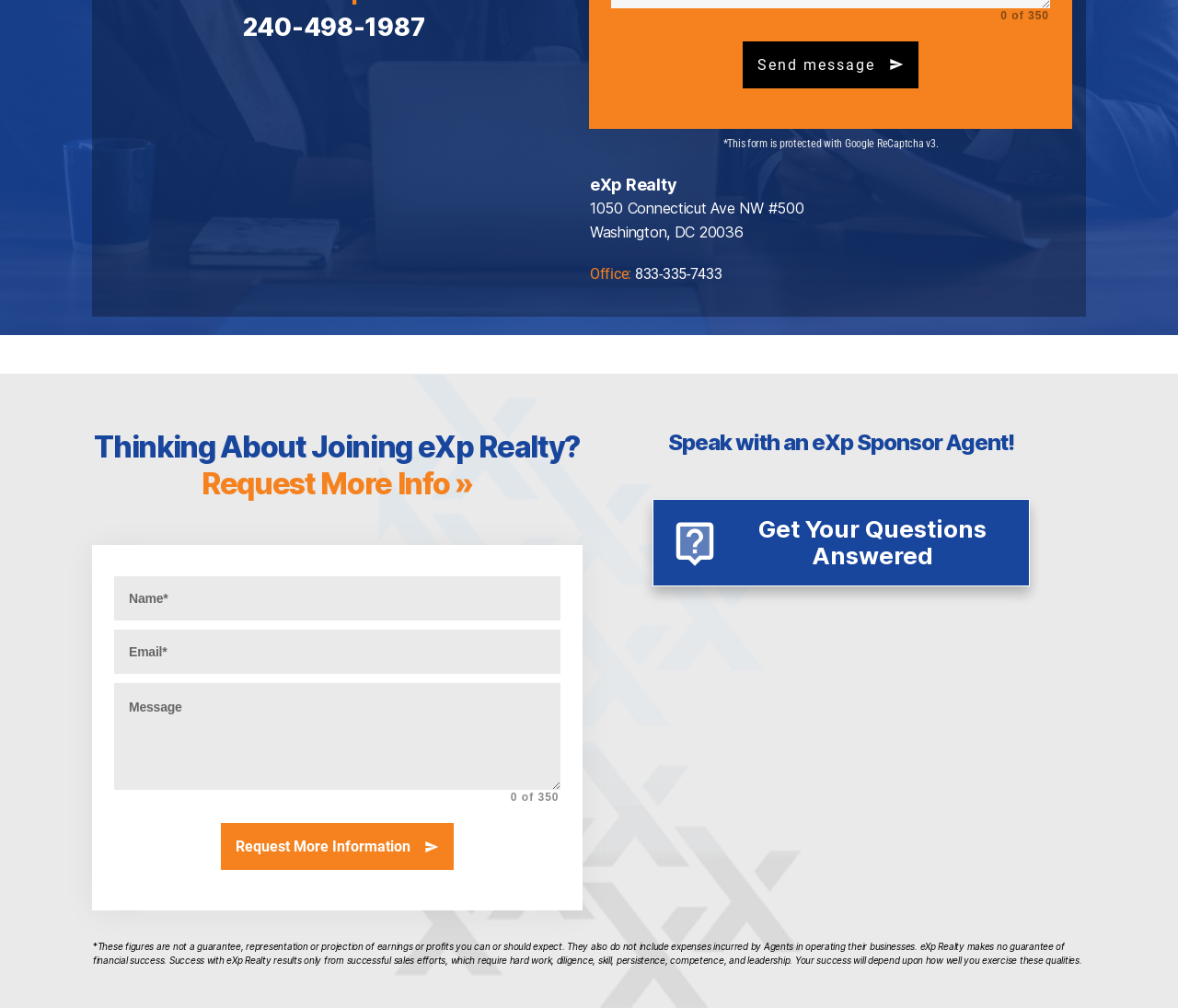Return the bounding box coordinates of the UI element that corresponds to this description: "Request More Information". The coordinates must be given as four float numbers in the range of 0 and 1, [left, top, right, bottom].

[0.187, 0.817, 0.385, 0.863]